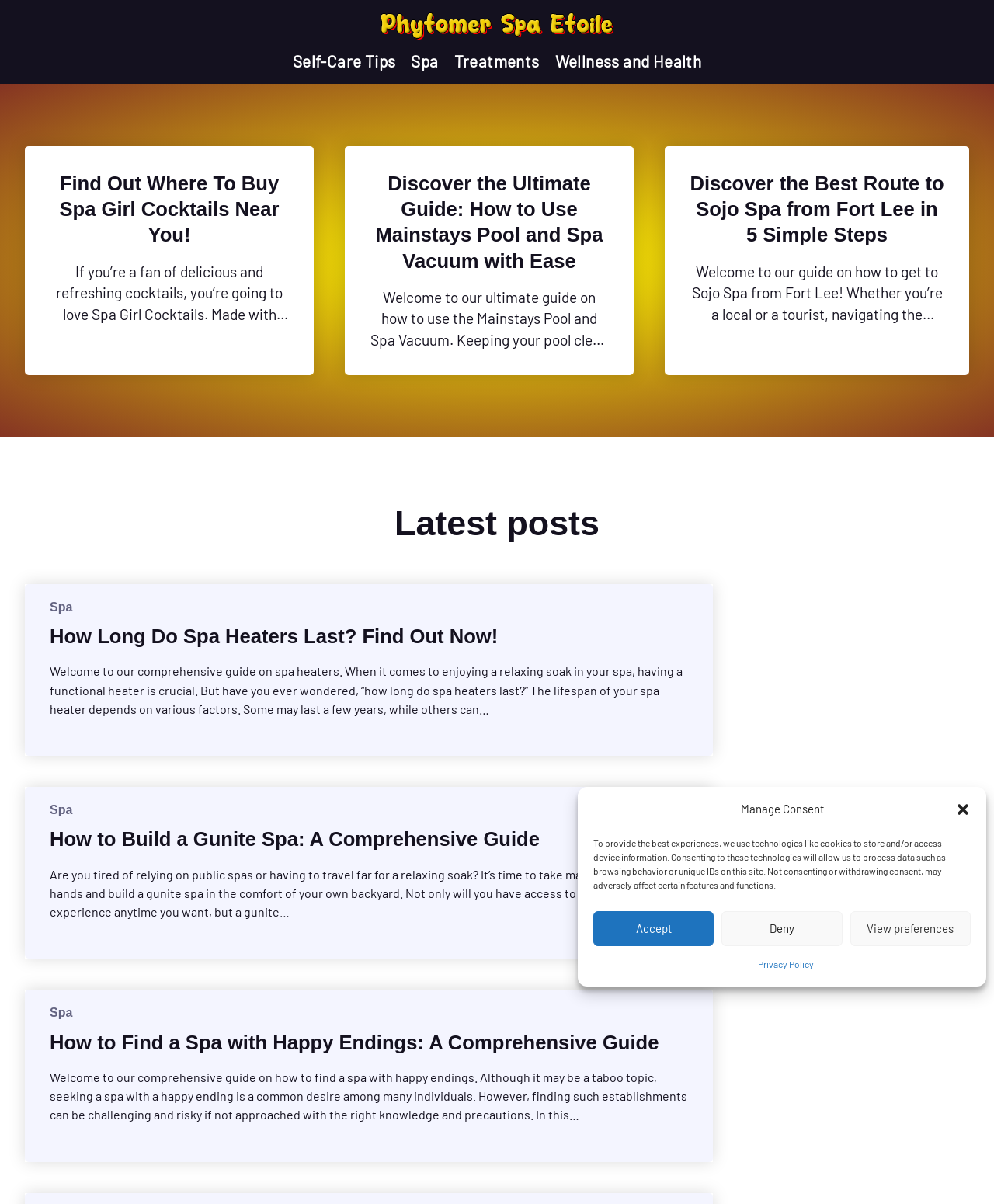What is the topic of the article 'How Long Do Spa Heaters Last? Find Out Now!'?
Answer the question in a detailed and comprehensive manner.

The topic of the article can be inferred from the title 'How Long Do Spa Heaters Last? Find Out Now!', which suggests that the article provides information on the lifespan of spa heaters.